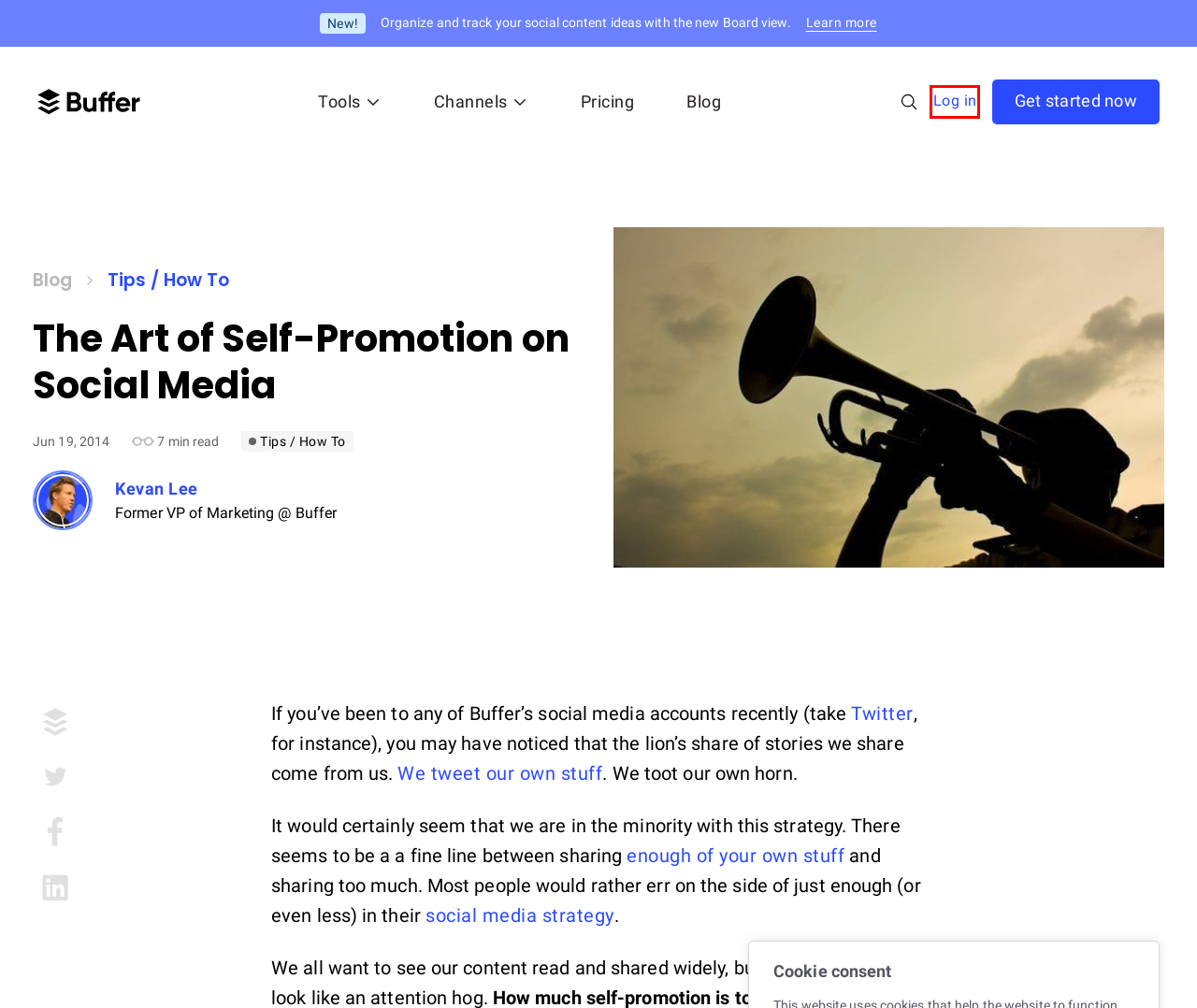You have a screenshot of a webpage where a red bounding box highlights a specific UI element. Identify the description that best matches the resulting webpage after the highlighted element is clicked. The choices are:
A. Research-backed Tips to Get More Followers on Twitter, Facebook
B. Why You Should Share Your Blog Post More Than Once on Social Media: The Case for Reposting Content
C. Buffer - Publishing
D. 59 Tools, 9 Books, and 7 Great Pieces of Advice on Productivity
E. Show Your Work! a book by Austin Kleon
F. Social Media Marketing - Buffer Library
G. Buffer - Log In
H. Buffer - Sign Up

G